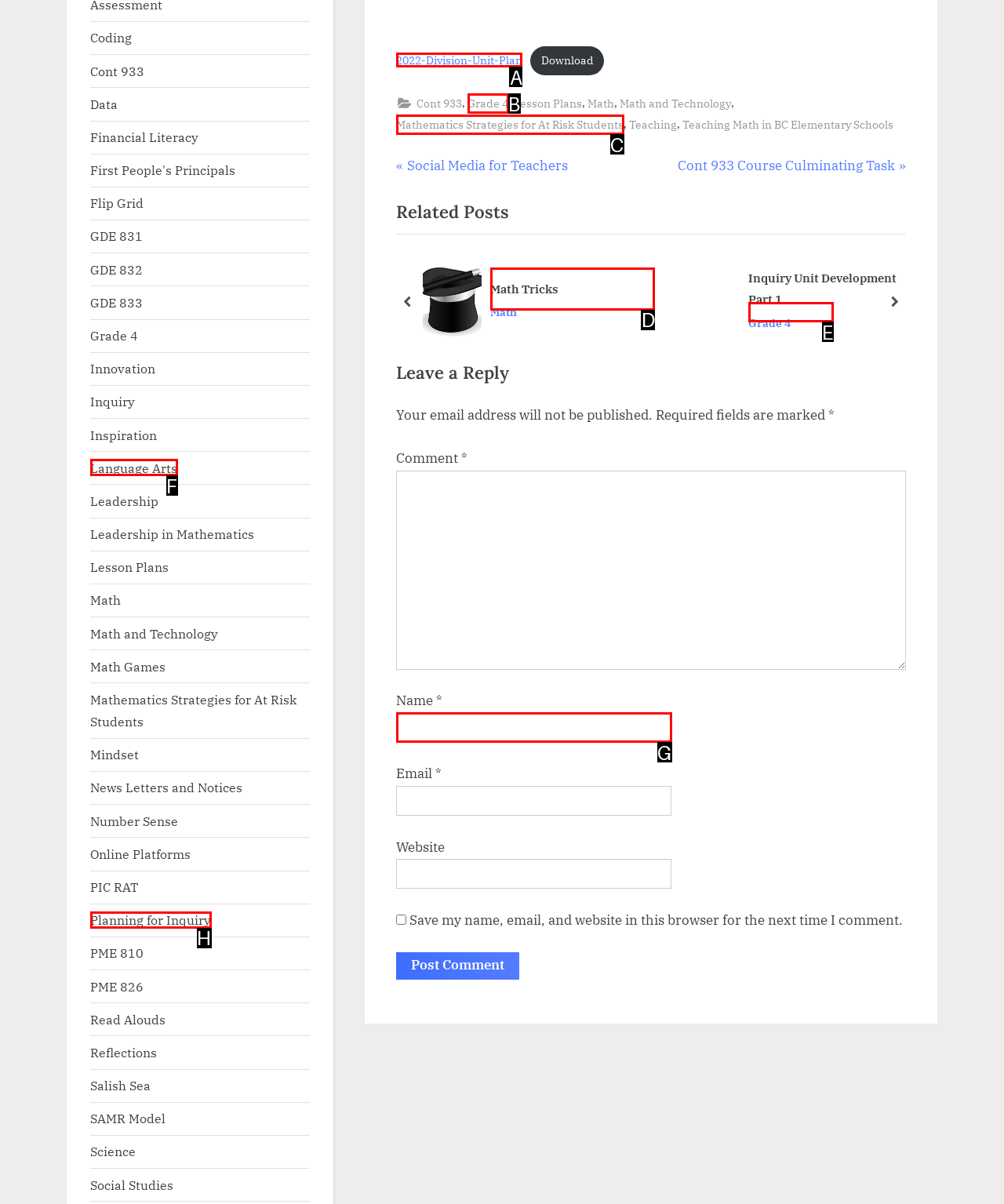Choose the letter of the element that should be clicked to complete the task: Click on the '2022-Division-Unit-Plan' link
Answer with the letter from the possible choices.

A